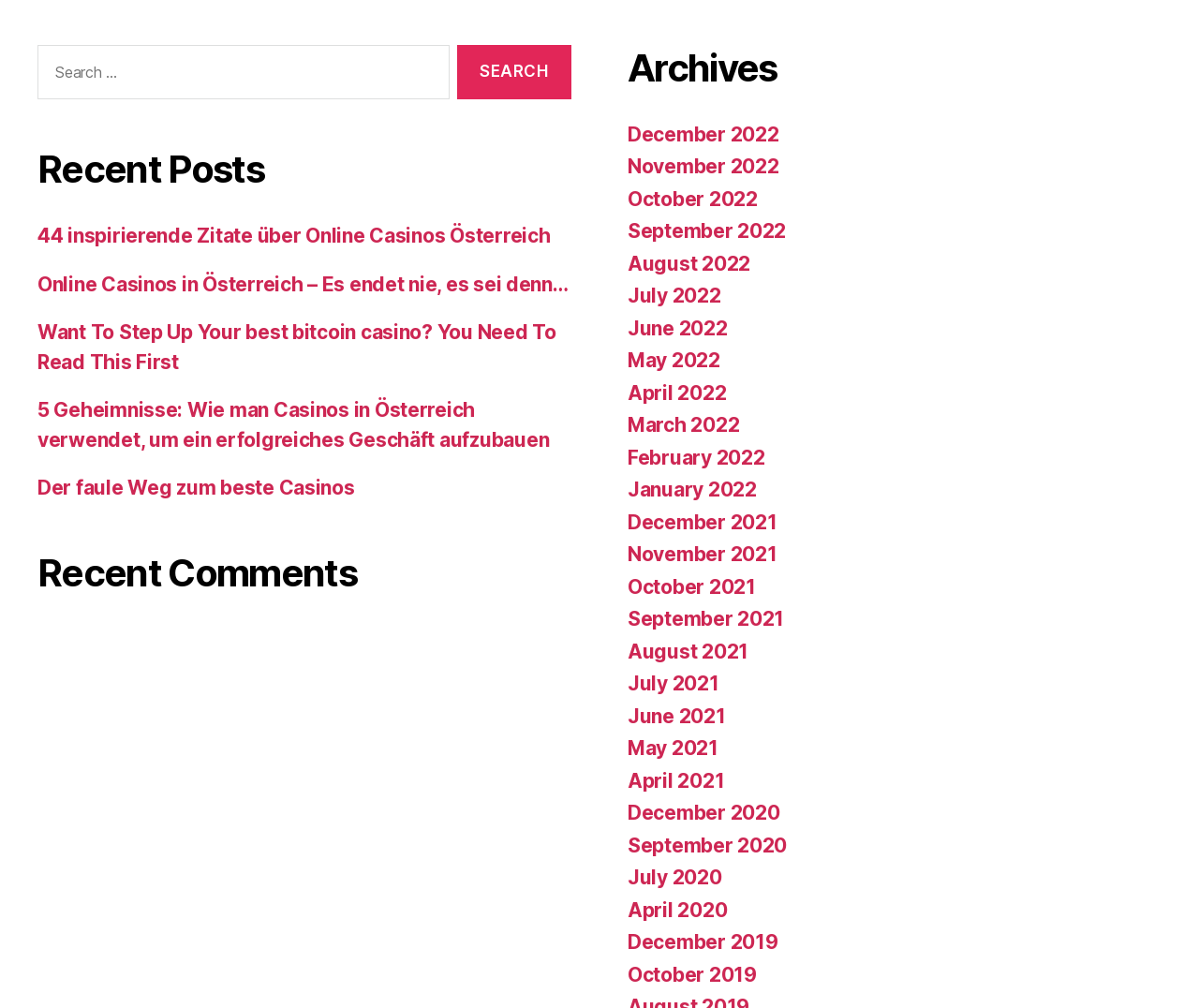Please reply with a single word or brief phrase to the question: 
How many archives are listed?

24